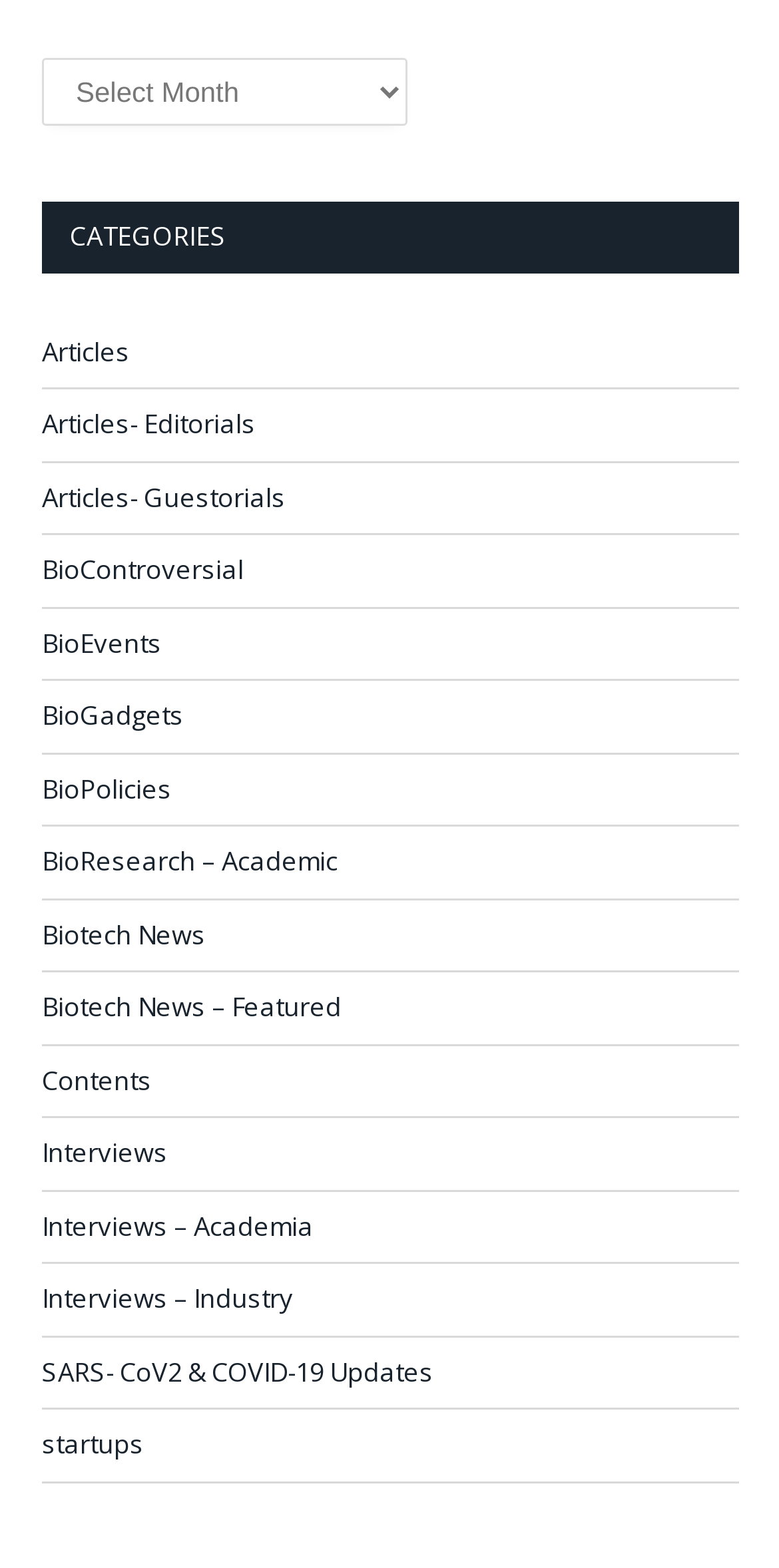Could you find the bounding box coordinates of the clickable area to complete this instruction: "Read interviews"?

[0.054, 0.723, 0.215, 0.748]